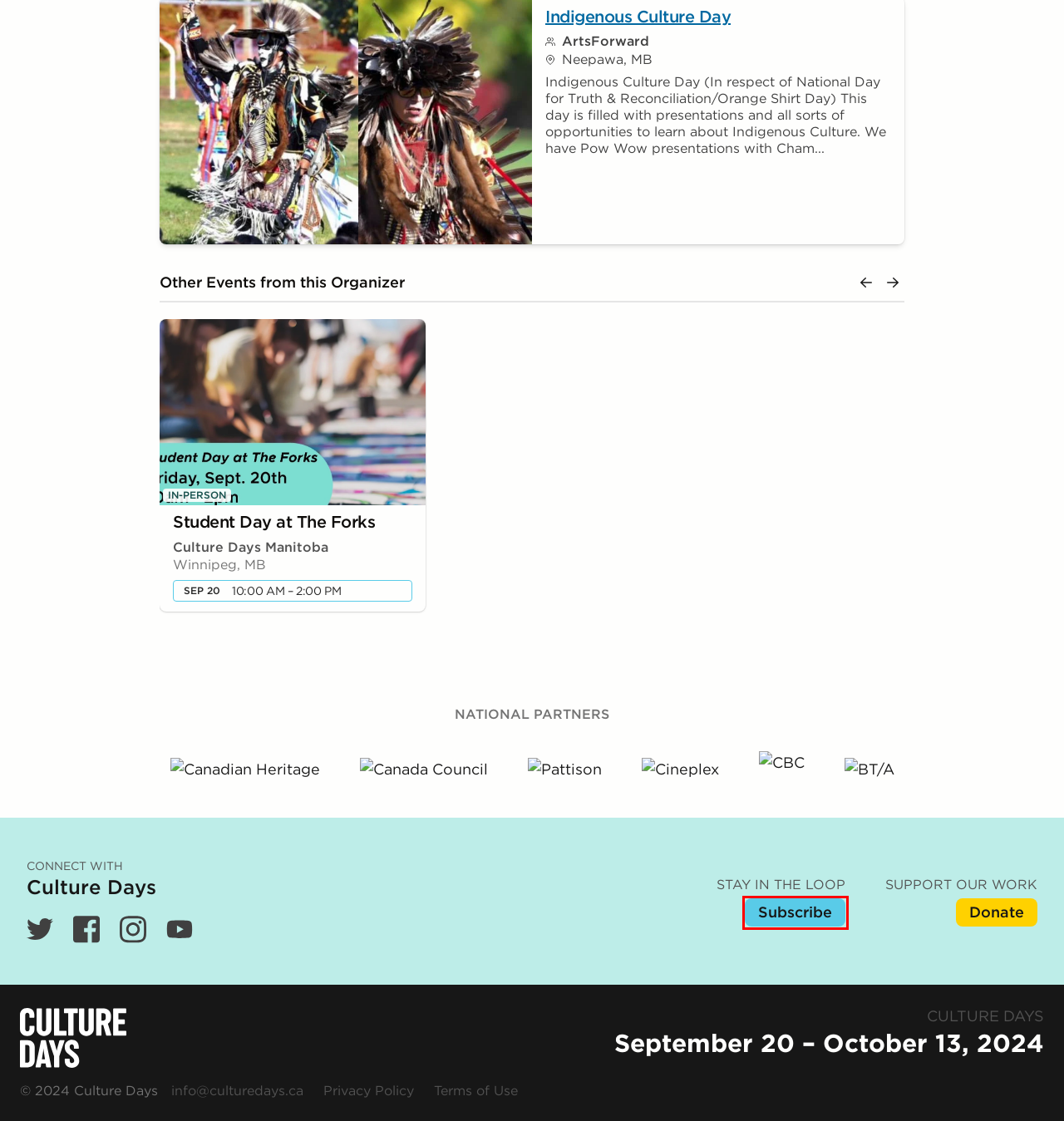Observe the webpage screenshot and focus on the red bounding box surrounding a UI element. Choose the most appropriate webpage description that corresponds to the new webpage after clicking the element in the bounding box. Here are the candidates:
A. Terms of Use | Culture Days
B. Privacy Policy | Culture Days
C. Newsletter | Culture Days
D. Student Day at The Forks | Culture Days 2024
E. BT/A Advertising | Toronto Advertising Agency
F. Indigenous Culture Day | Culture Days 2023
G. Events | Culture Days
H. Home | PATTISON Outdoor Advertising | Leaders in Canadian Out-of-Home Media - Pattison Outdoor

C